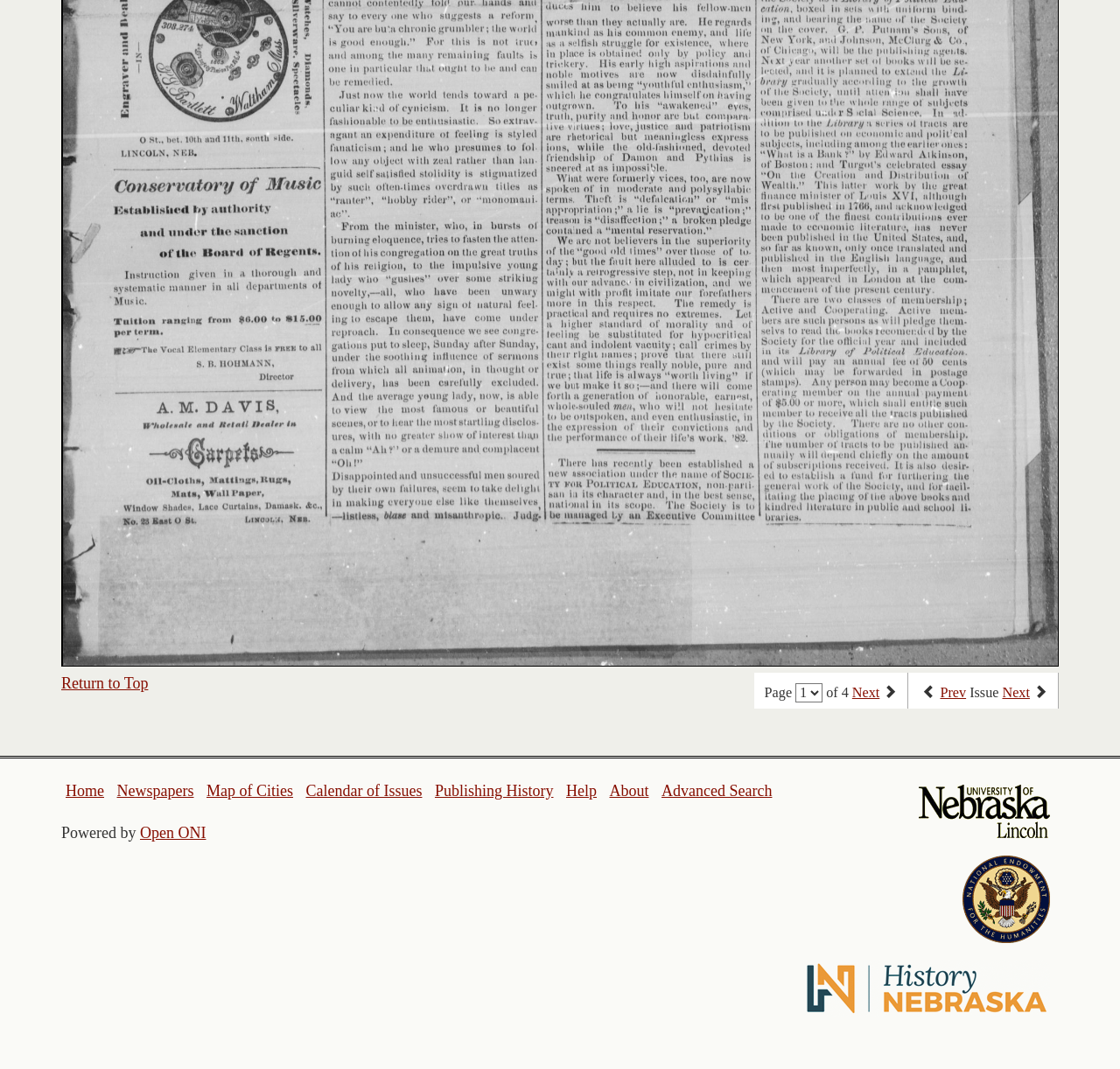Please identify the bounding box coordinates of the clickable element to fulfill the following instruction: "go to the home page". The coordinates should be four float numbers between 0 and 1, i.e., [left, top, right, bottom].

[0.059, 0.731, 0.093, 0.748]